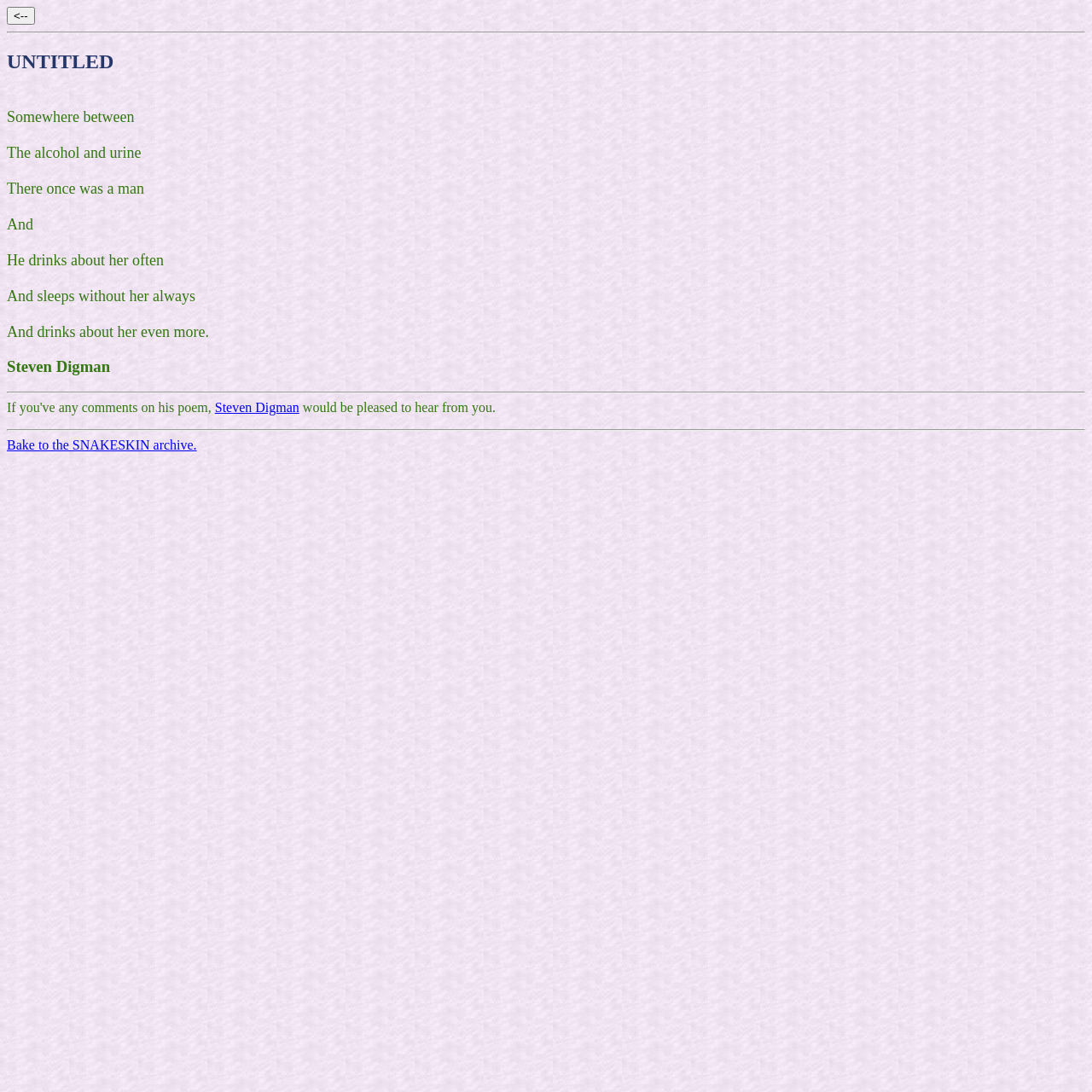Answer the question using only one word or a concise phrase: What is the poem about?

A man and his drinking habits